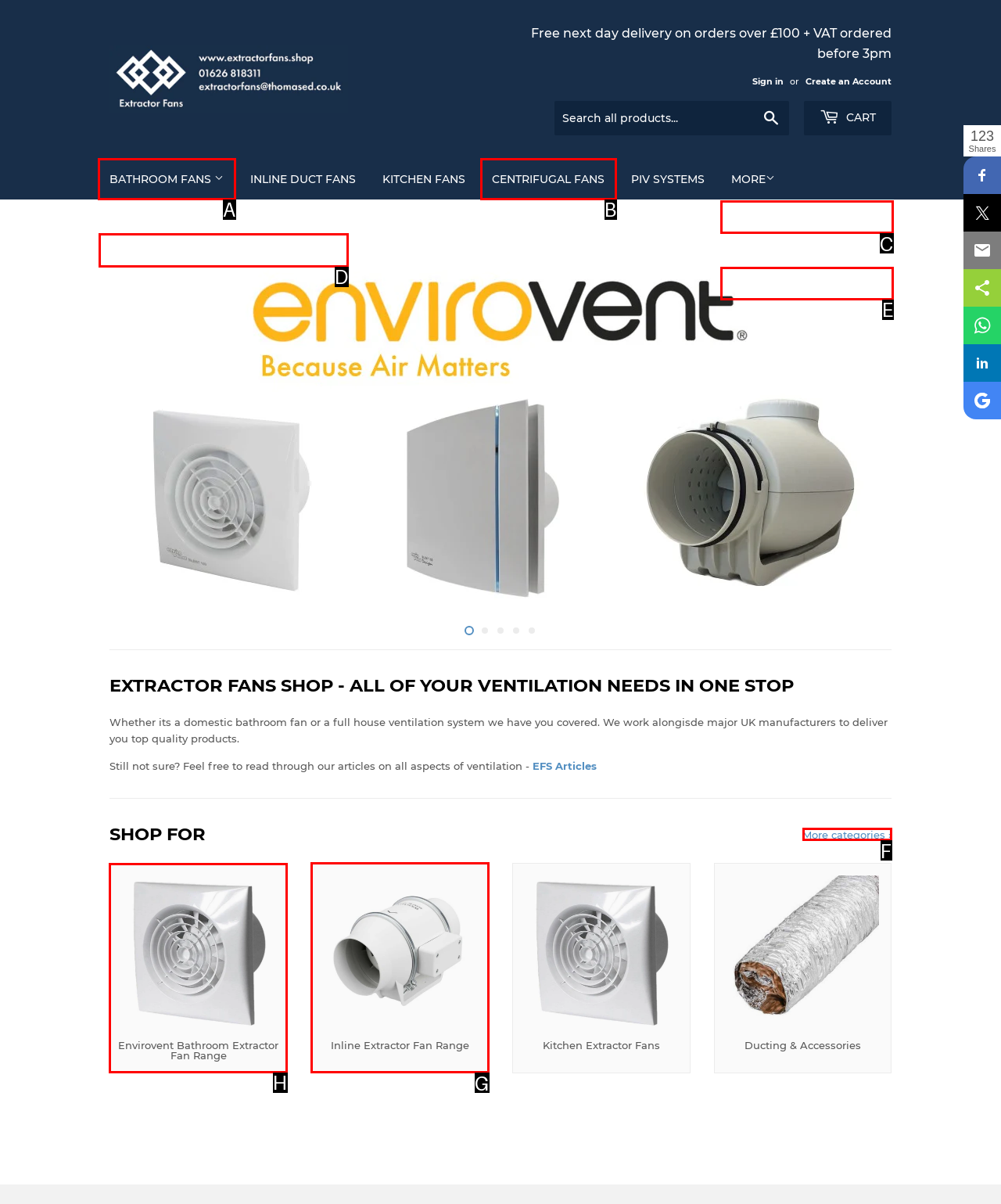Which lettered option should be clicked to perform the following task: View Envirovent SIL100 bathroom extractor fan
Respond with the letter of the appropriate option.

H